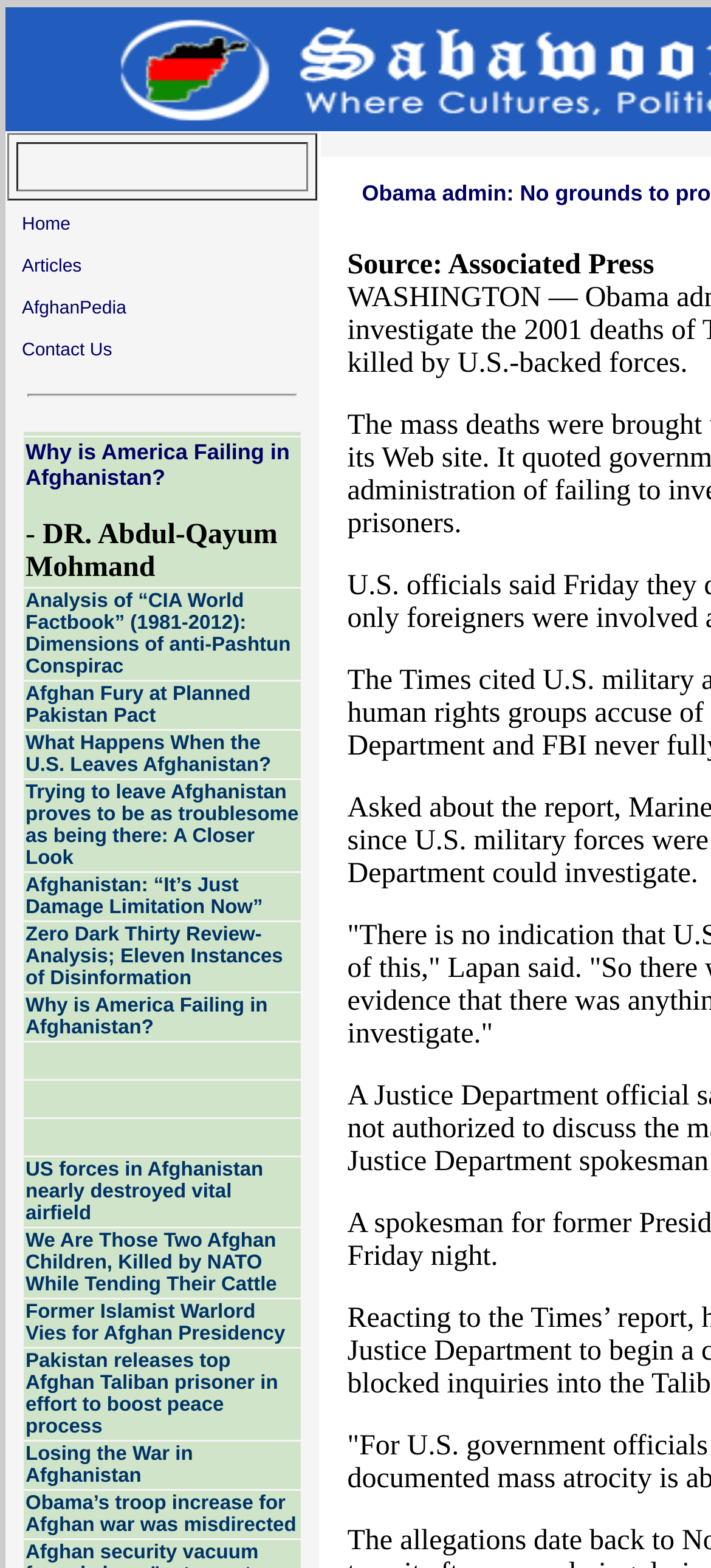Using details from the image, please answer the following question comprehensively:
How many navigation links are in the top menu?

I examined the top menu and found four links: 'Home', 'Articles', 'AfghanPedia', and 'Contact Us'.